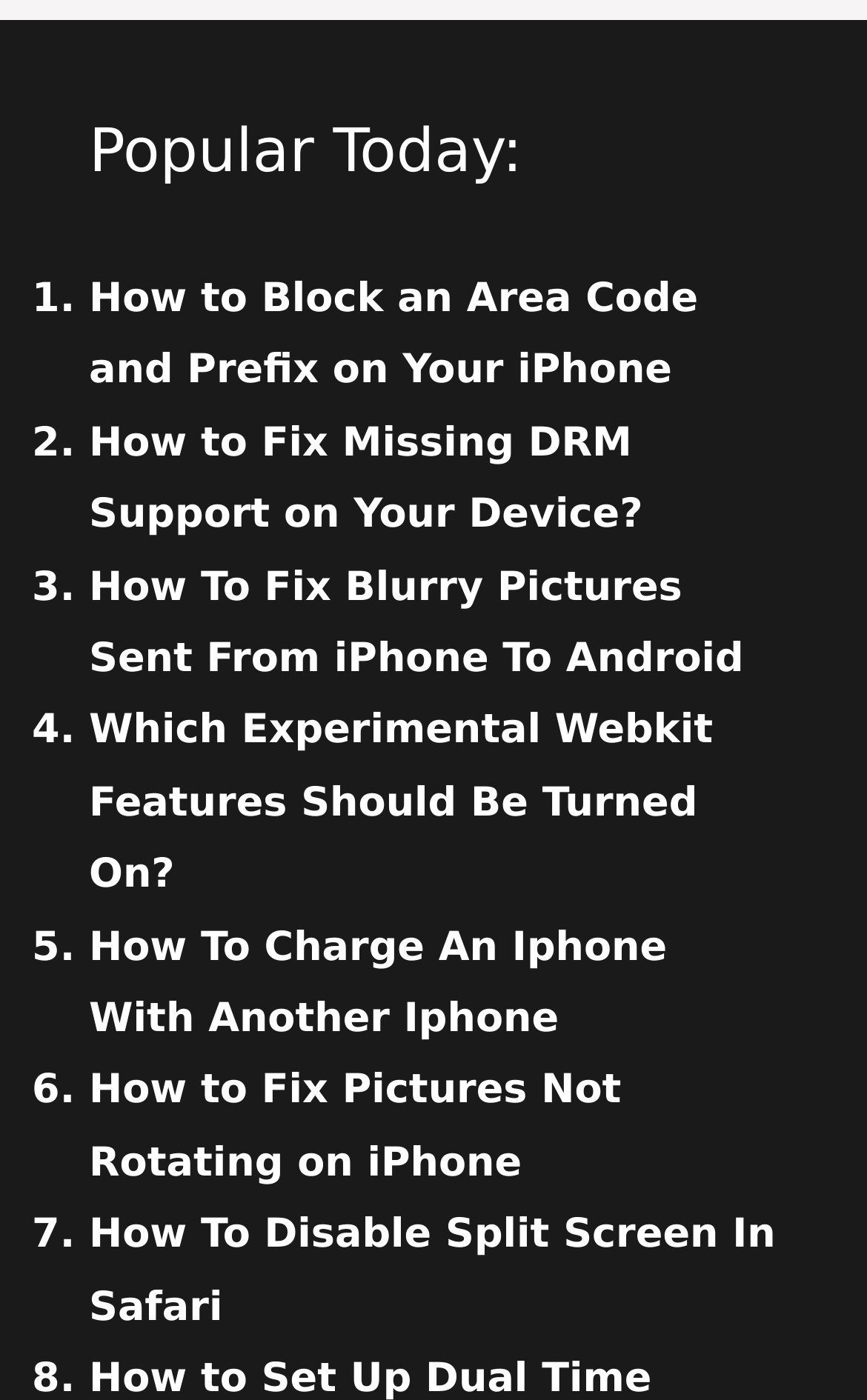Are the links listed in alphabetical order?
Refer to the image and provide a one-word or short phrase answer.

No